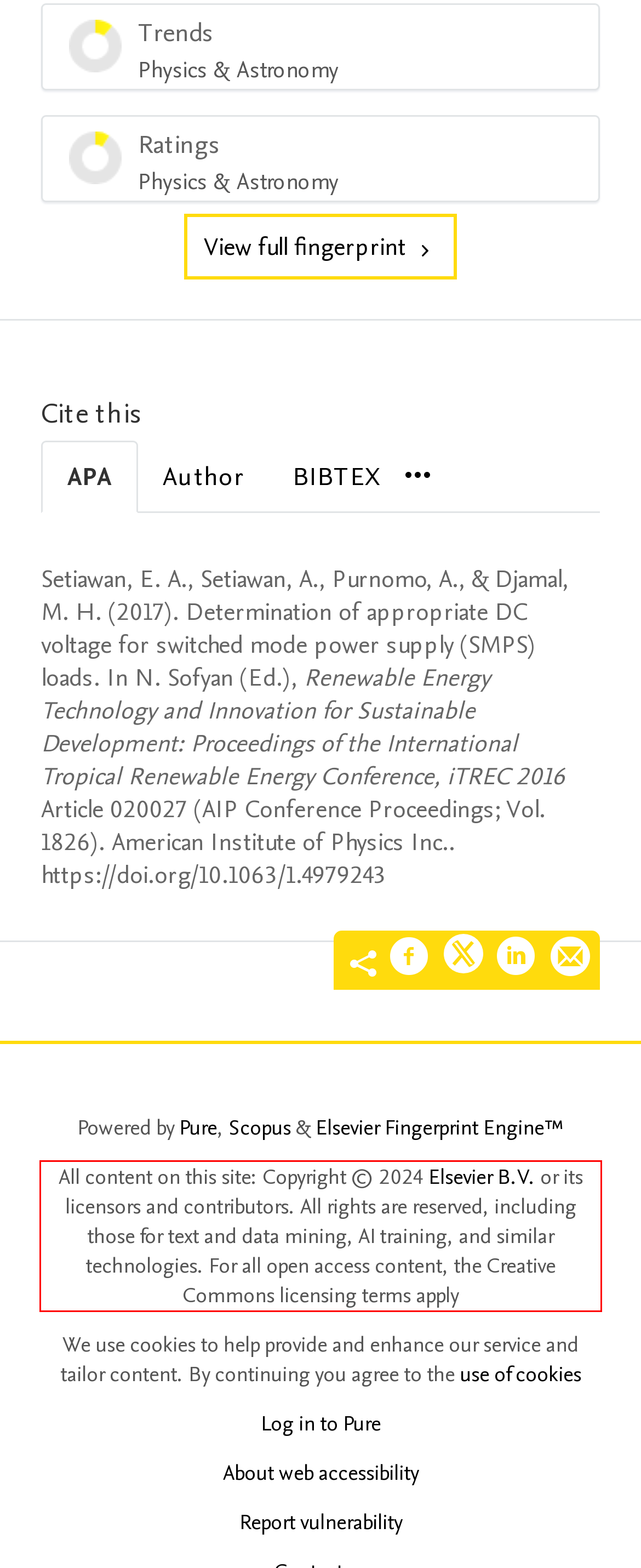Please identify and extract the text from the UI element that is surrounded by a red bounding box in the provided webpage screenshot.

All content on this site: Copyright © 2024 Elsevier B.V. or its licensors and contributors. All rights are reserved, including those for text and data mining, AI training, and similar technologies. For all open access content, the Creative Commons licensing terms apply